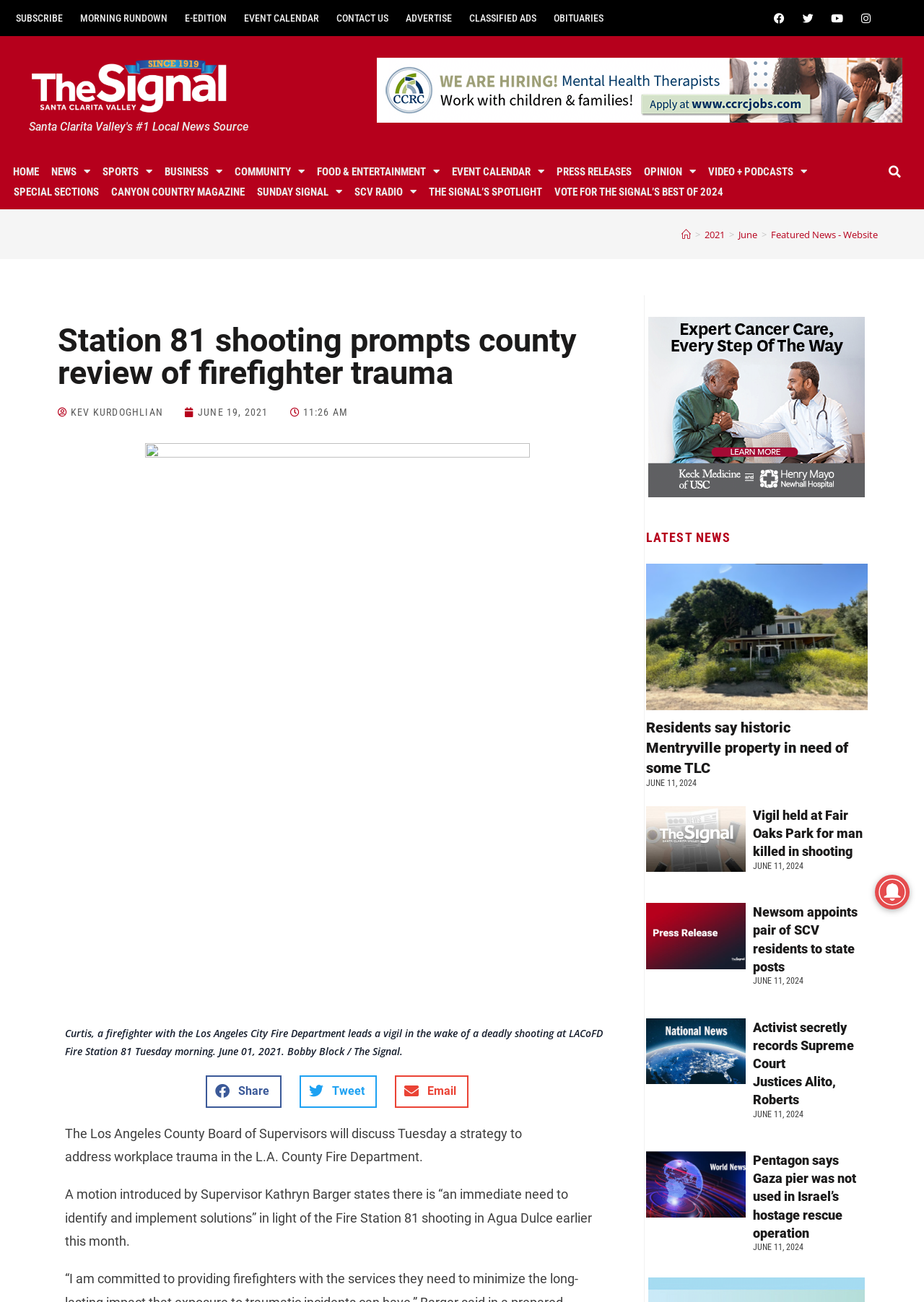Can you determine the bounding box coordinates of the area that needs to be clicked to fulfill the following instruction: "View the article about historic Mentryville property"?

[0.699, 0.551, 0.939, 0.598]